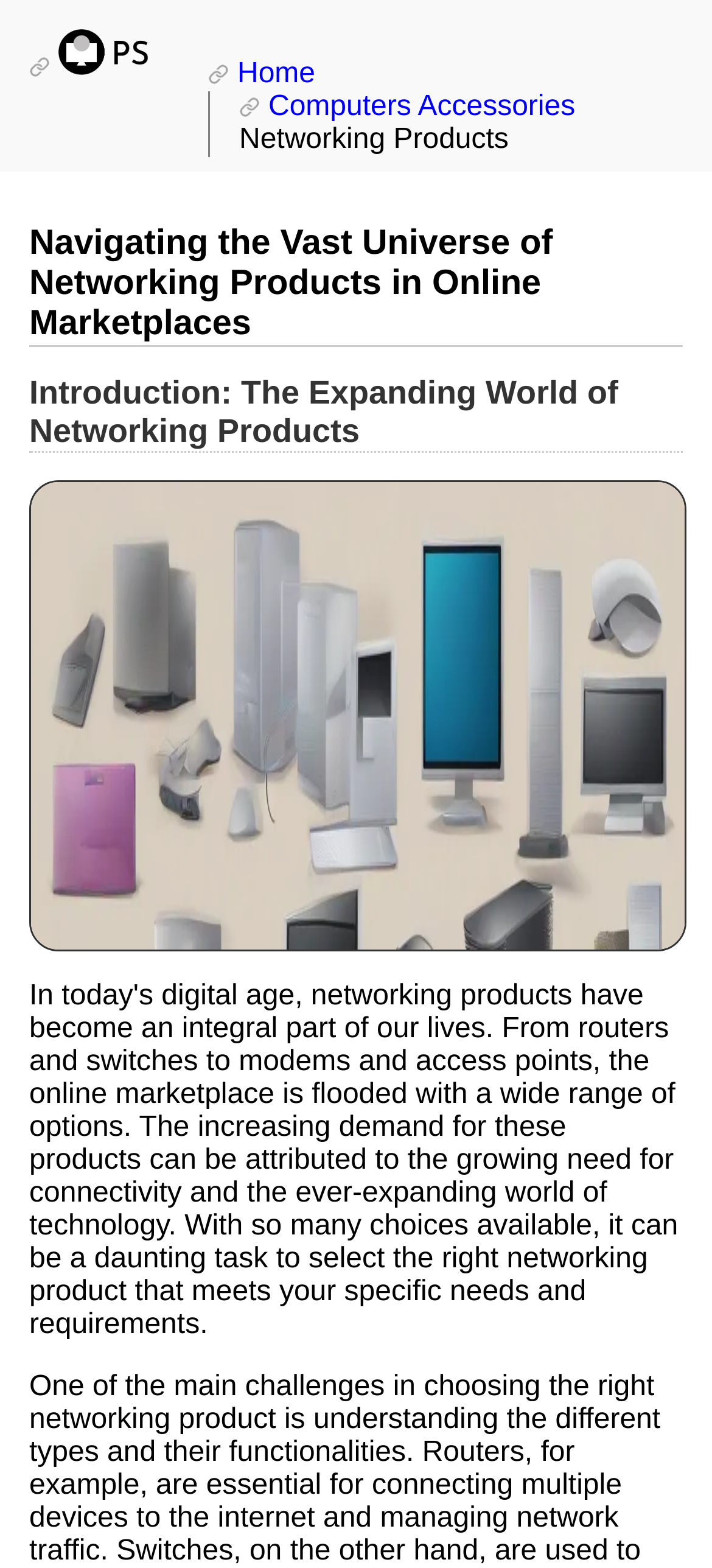What is the position of the 'Home' link?
Using the picture, provide a one-word or short phrase answer.

Top-right